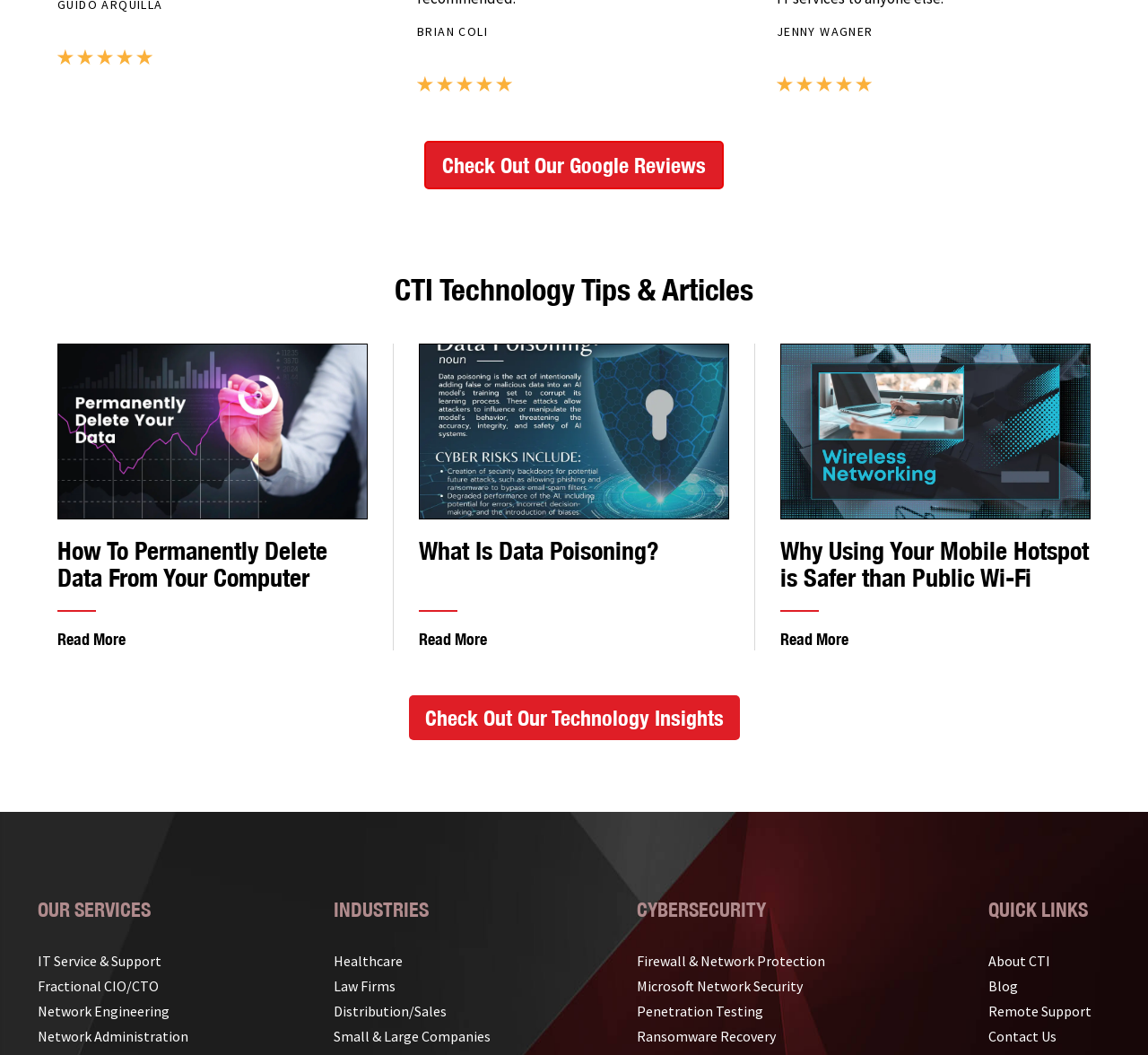Please determine the bounding box coordinates of the element to click on in order to accomplish the following task: "Check Out Our Google Reviews". Ensure the coordinates are four float numbers ranging from 0 to 1, i.e., [left, top, right, bottom].

[0.37, 0.134, 0.63, 0.18]